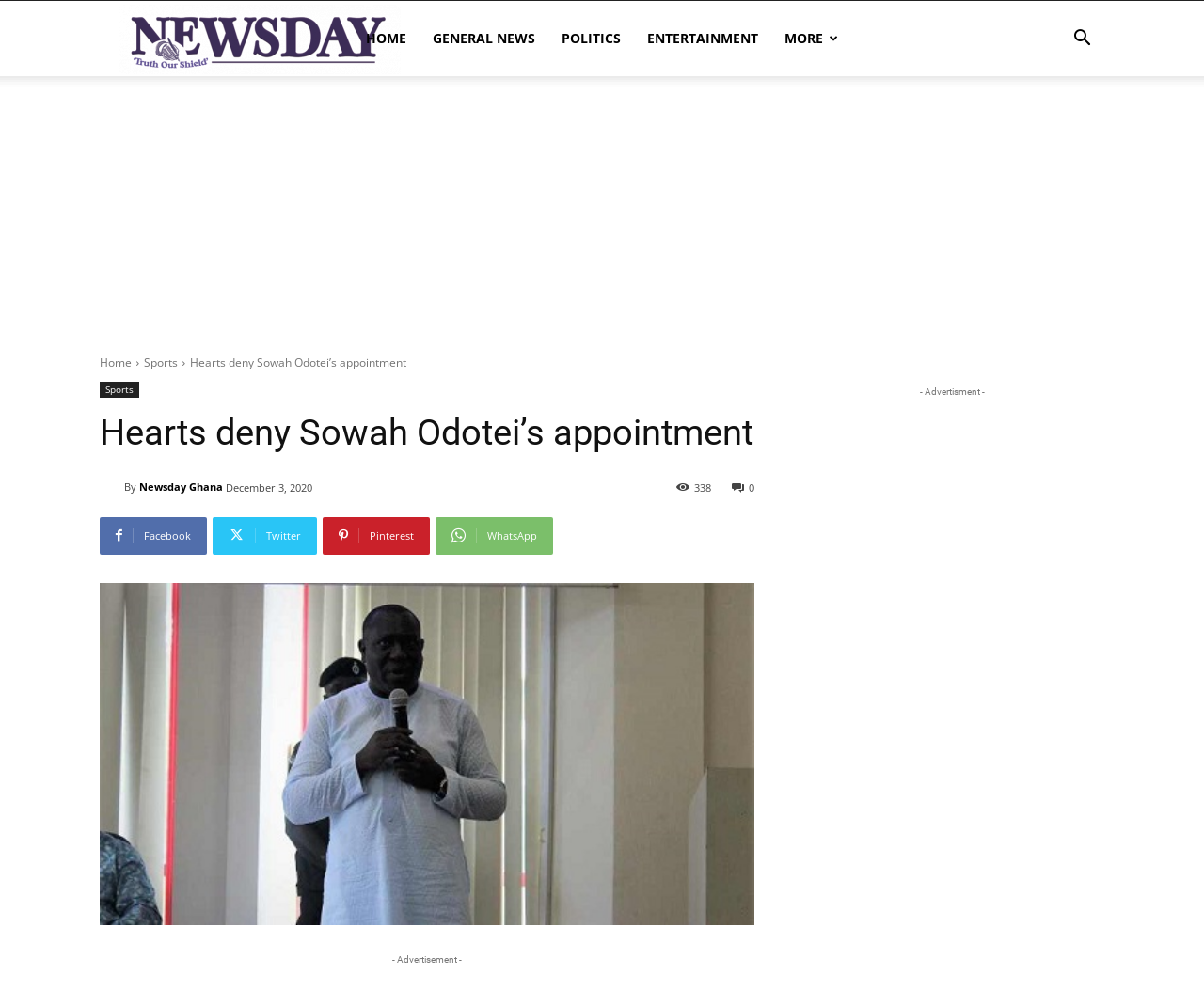Determine the bounding box coordinates for the UI element described. Format the coordinates as (top-left x, top-left y, bottom-right x, bottom-right y) and ensure all values are between 0 and 1. Element description: Newsday Ghana

[0.116, 0.47, 0.185, 0.498]